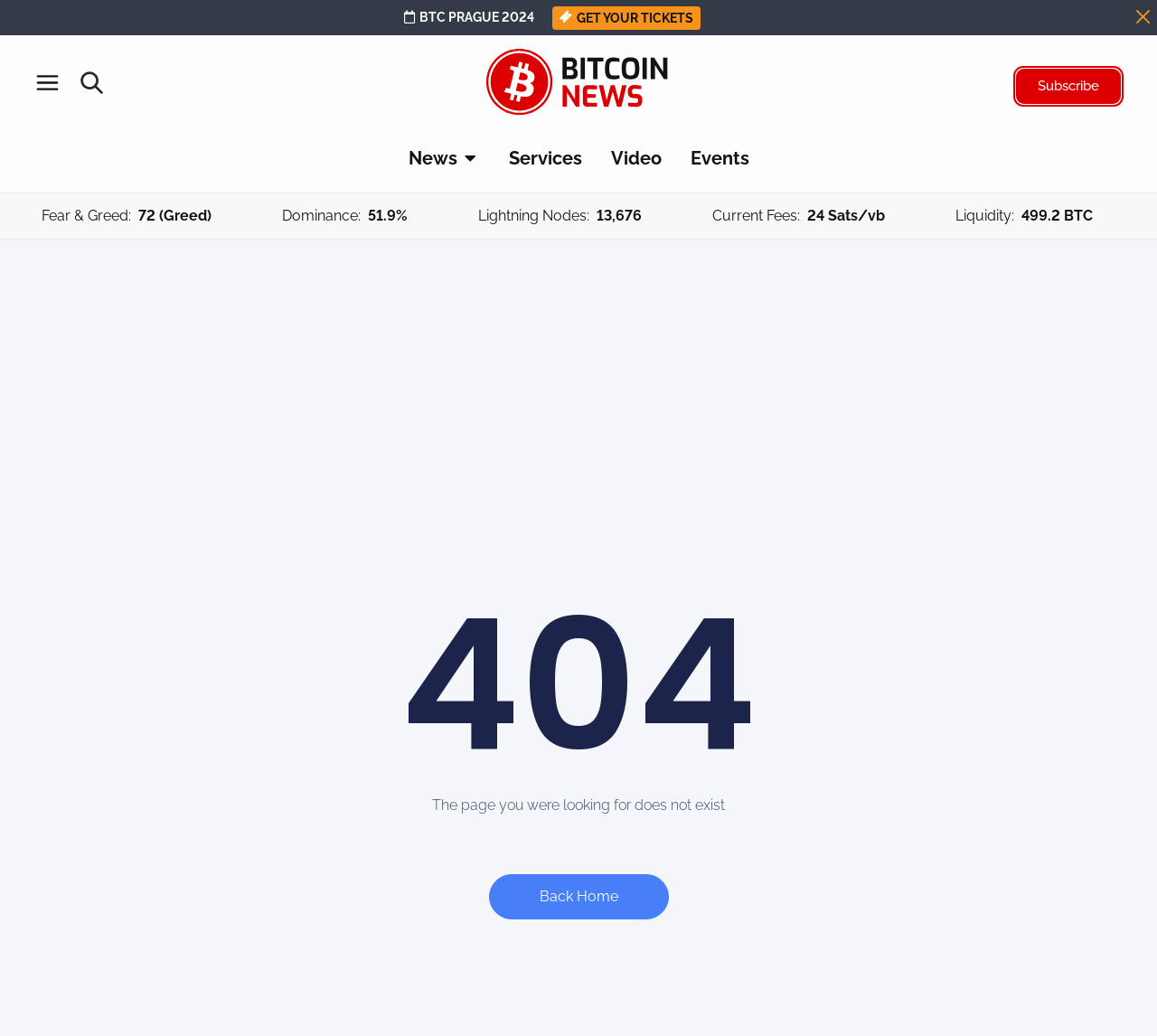Give a short answer to this question using one word or a phrase:
How many lightning nodes are there?

13,676